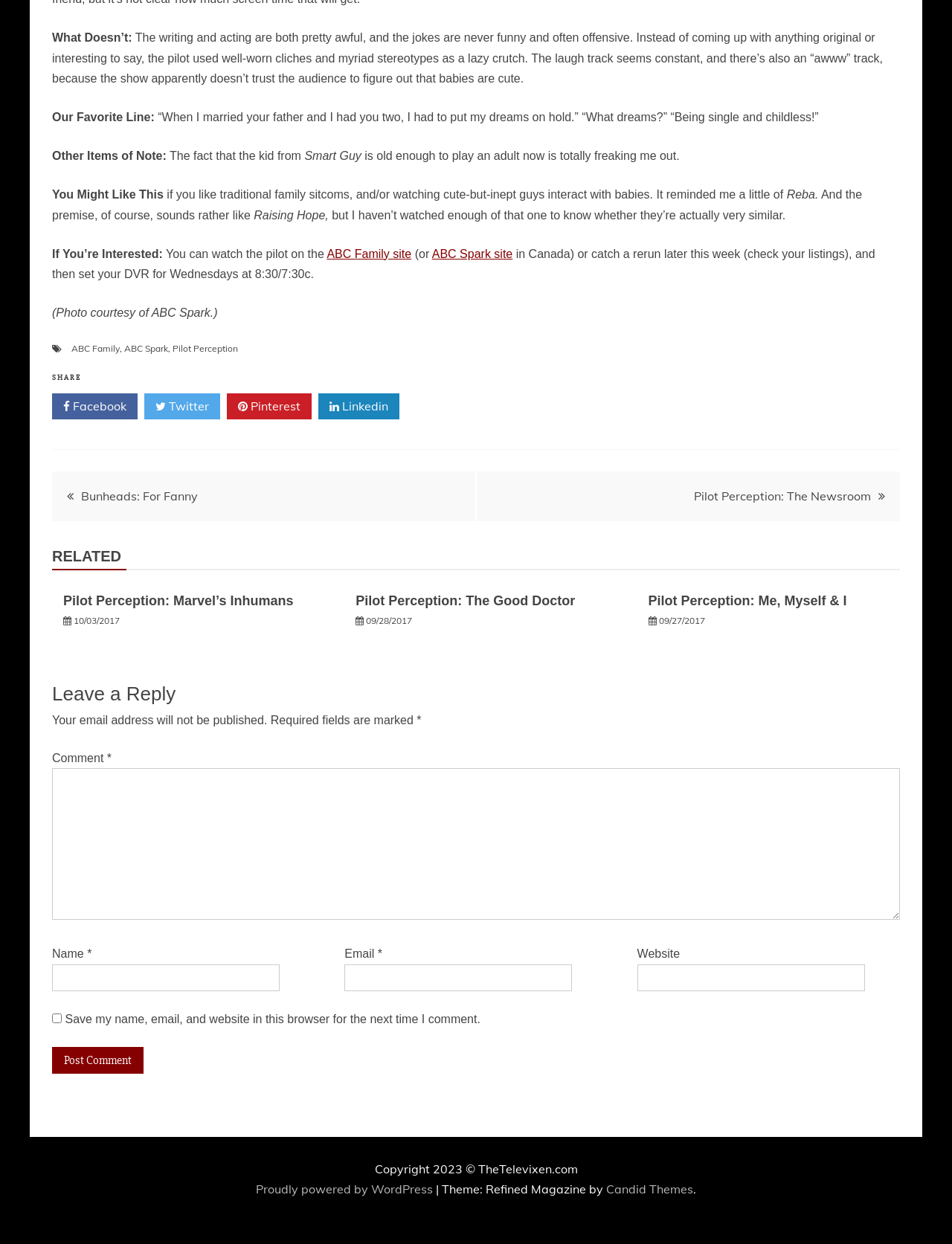Please locate the bounding box coordinates for the element that should be clicked to achieve the following instruction: "Enter a comment in the text box". Ensure the coordinates are given as four float numbers between 0 and 1, i.e., [left, top, right, bottom].

[0.055, 0.618, 0.945, 0.739]